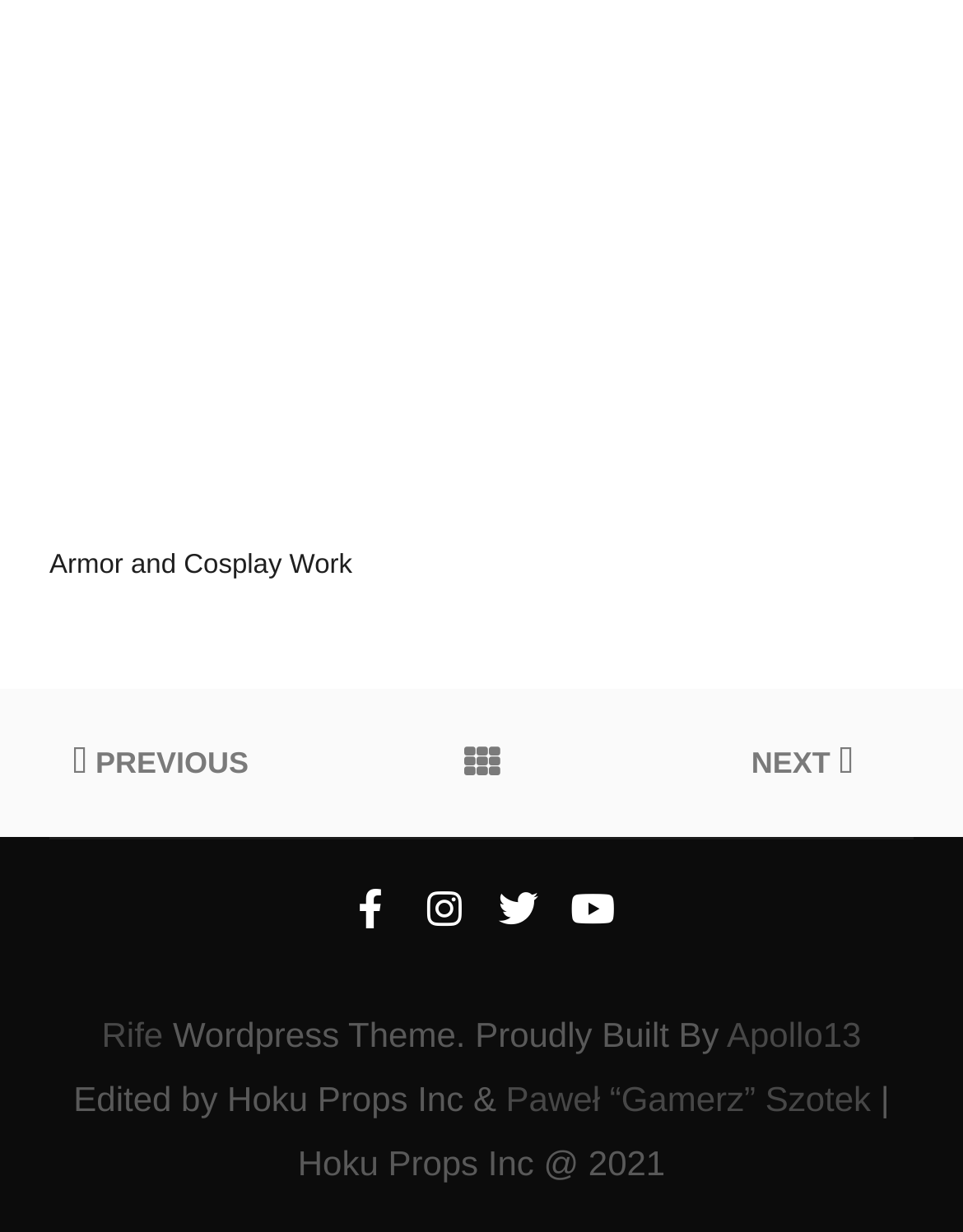Based on the element description: "Armor and Cosplay Work", identify the bounding box coordinates for this UI element. The coordinates must be four float numbers between 0 and 1, listed as [left, top, right, bottom].

[0.051, 0.447, 0.366, 0.471]